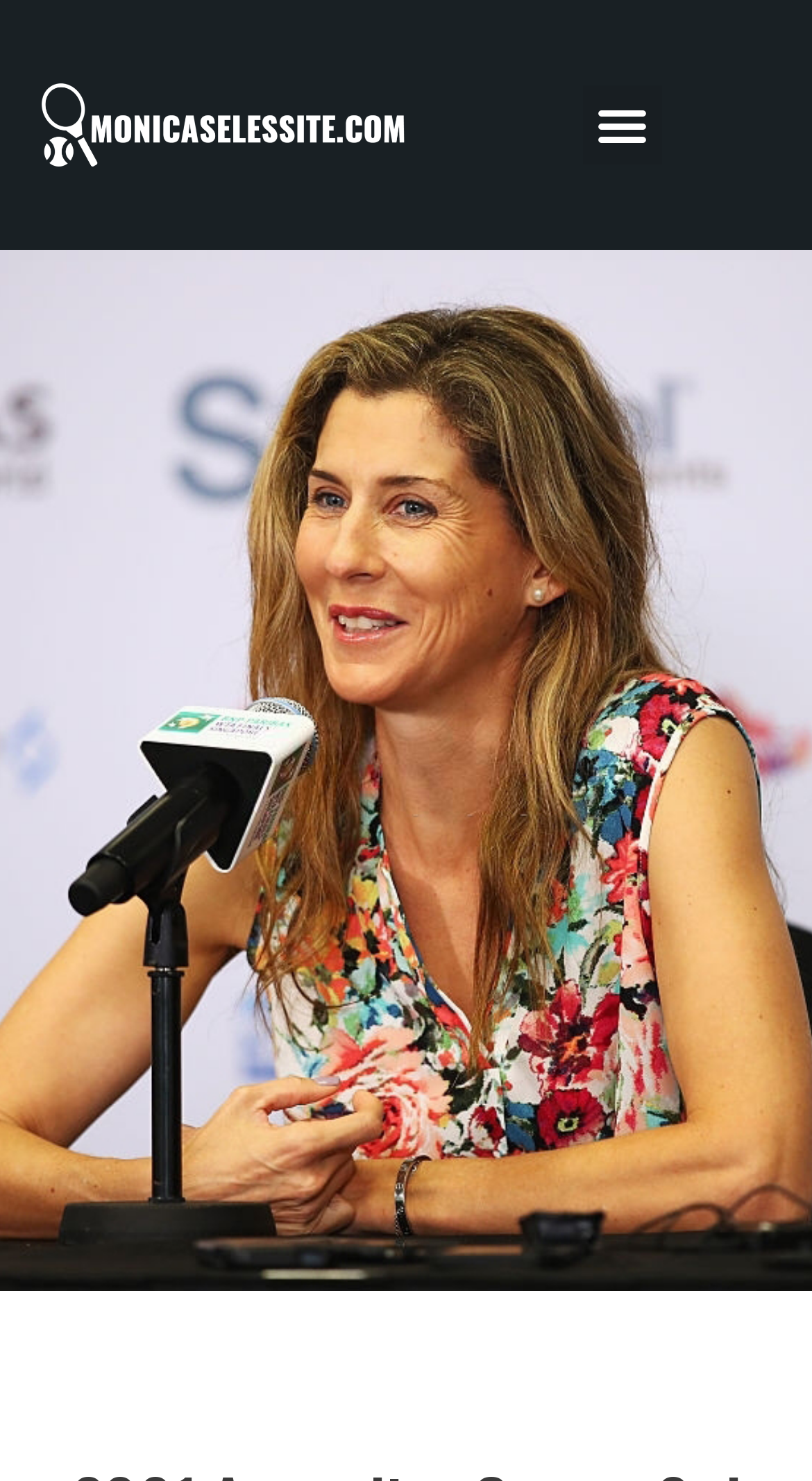Can you find and provide the title of the webpage?

2001 Australian Open – 3rd Round Interview